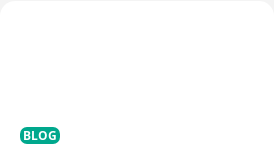Who is the author of the blog post?
Refer to the image and provide a one-word or short phrase answer.

Bojana Krstic